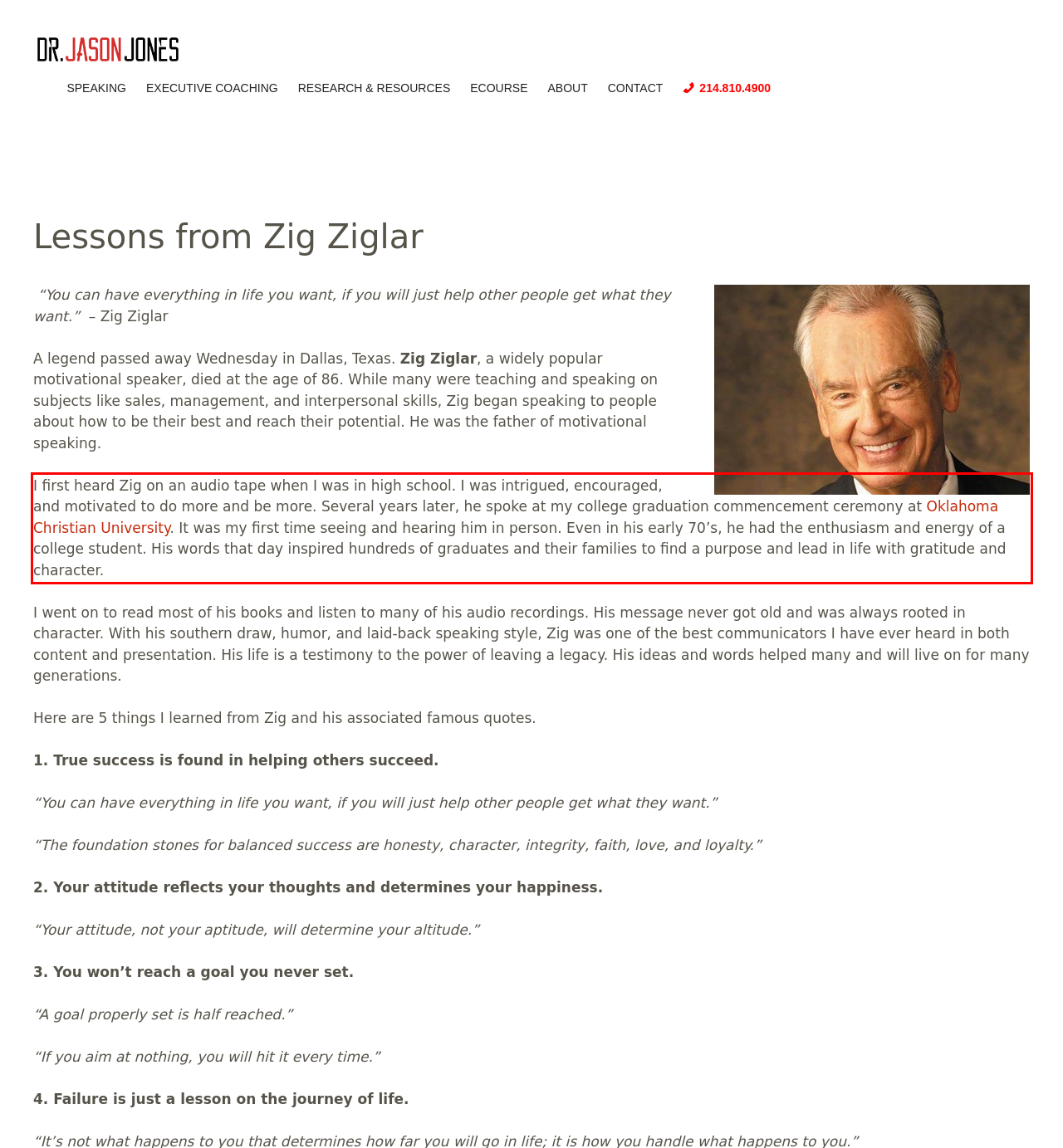Please extract the text content from the UI element enclosed by the red rectangle in the screenshot.

I first heard Zig on an audio tape when I was in high school. I was intrigued, encouraged, and motivated to do more and be more. Several years later, he spoke at my college graduation commencement ceremony at Oklahoma Christian University. It was my first time seeing and hearing him in person. Even in his early 70’s, he had the enthusiasm and energy of a college student. His words that day inspired hundreds of graduates and their families to find a purpose and lead in life with gratitude and character.